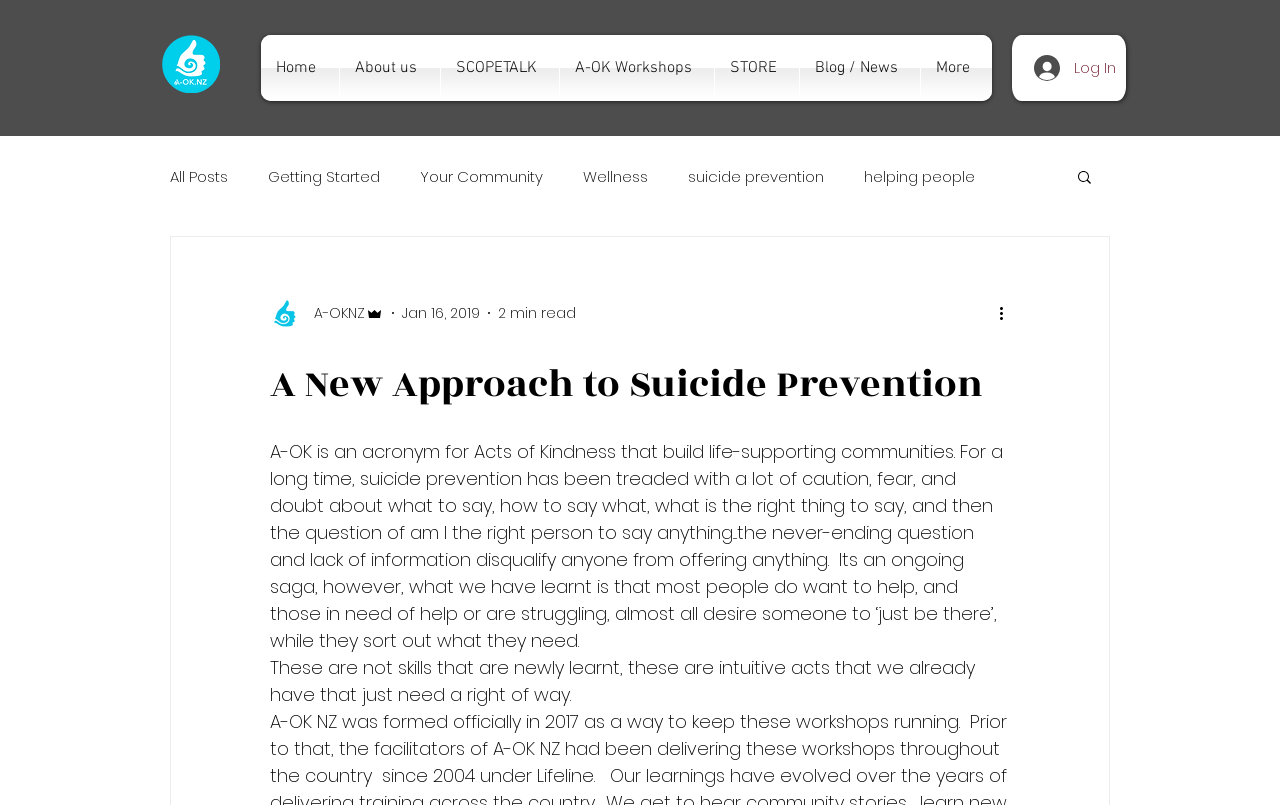Locate the bounding box coordinates of the UI element described by: "A-OK Workshops". The bounding box coordinates should consist of four float numbers between 0 and 1, i.e., [left, top, right, bottom].

[0.438, 0.043, 0.558, 0.125]